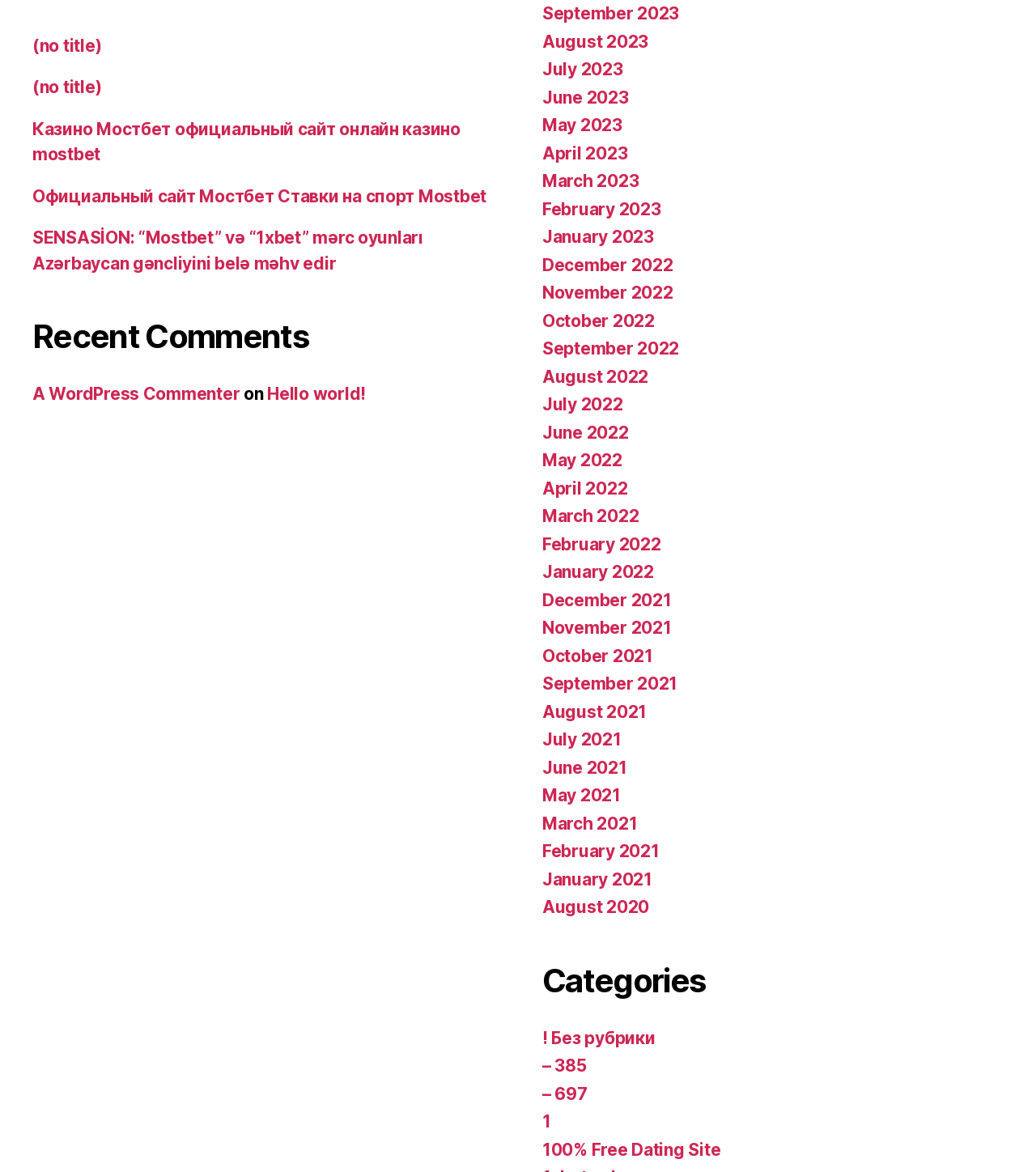Find and provide the bounding box coordinates for the UI element described here: "100% Free Dating Site". The coordinates should be given as four float numbers between 0 and 1: [left, top, right, bottom].

[0.523, 0.972, 0.696, 0.989]